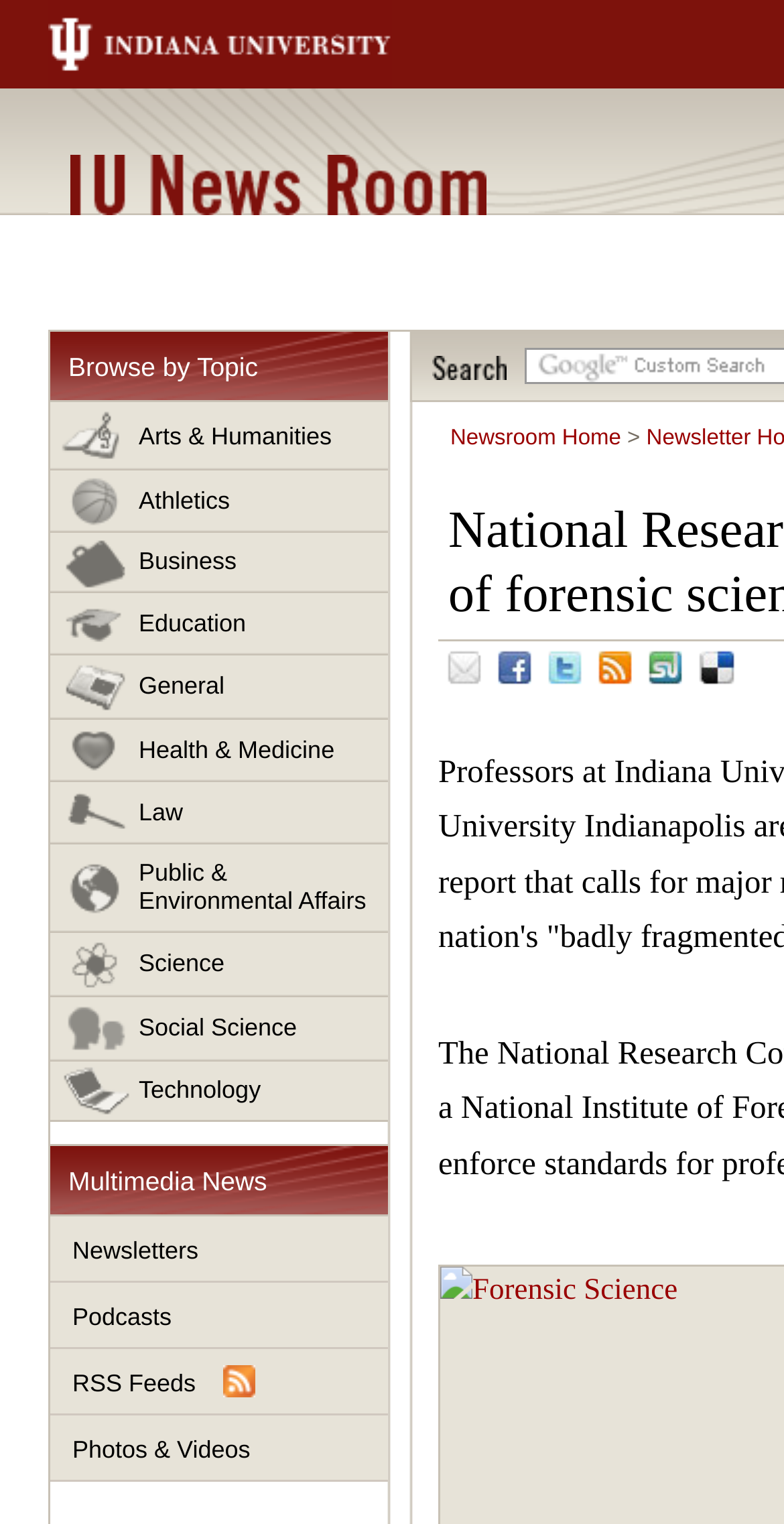How can users follow the newsroom?
Carefully examine the image and provide a detailed answer to the question.

Users can follow the newsroom through various social media platforms and services, which are listed at the bottom of the webpage, including 'Email', 'Facebook', 'Twitter', and so on.